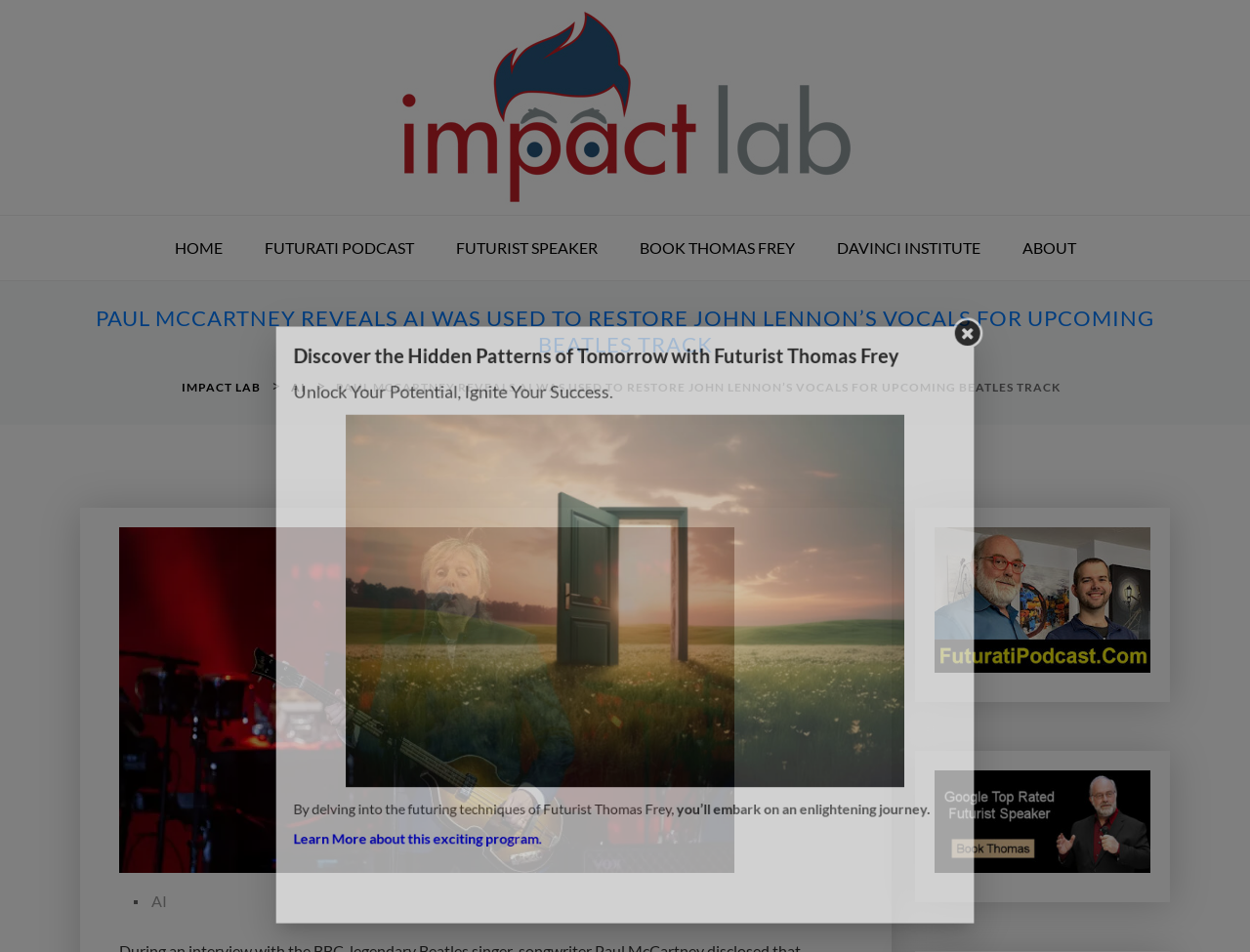How many images are on the webpage?
Using the visual information, reply with a single word or short phrase.

5